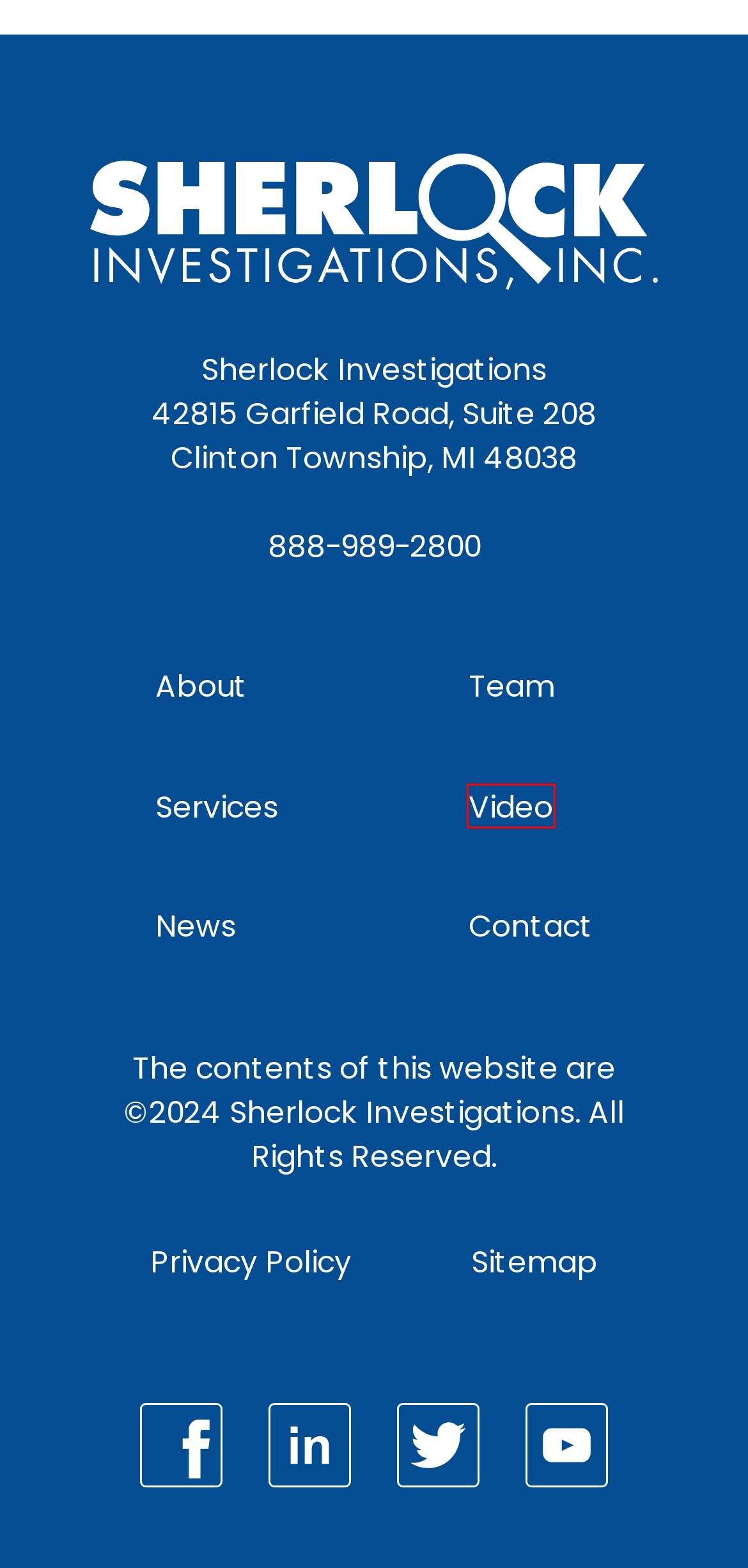Analyze the screenshot of a webpage featuring a red rectangle around an element. Pick the description that best fits the new webpage after interacting with the element inside the red bounding box. Here are the candidates:
A. Cancer victim admits fraud - Sherlock Investigations Inc.
B. Services - Sherlock Investigations Inc.
C. Contact - Sherlock Investigations Inc.
D. Executive Staff - Sherlock Investigations Inc.
E. Video Archive - Sherlock Investigations Inc.
F. Private Investigator Careers
G. Privacy Policy - Sherlock Investigations Inc.
H. Insurance Investigator News - Sherlock Investigations Inc.

E